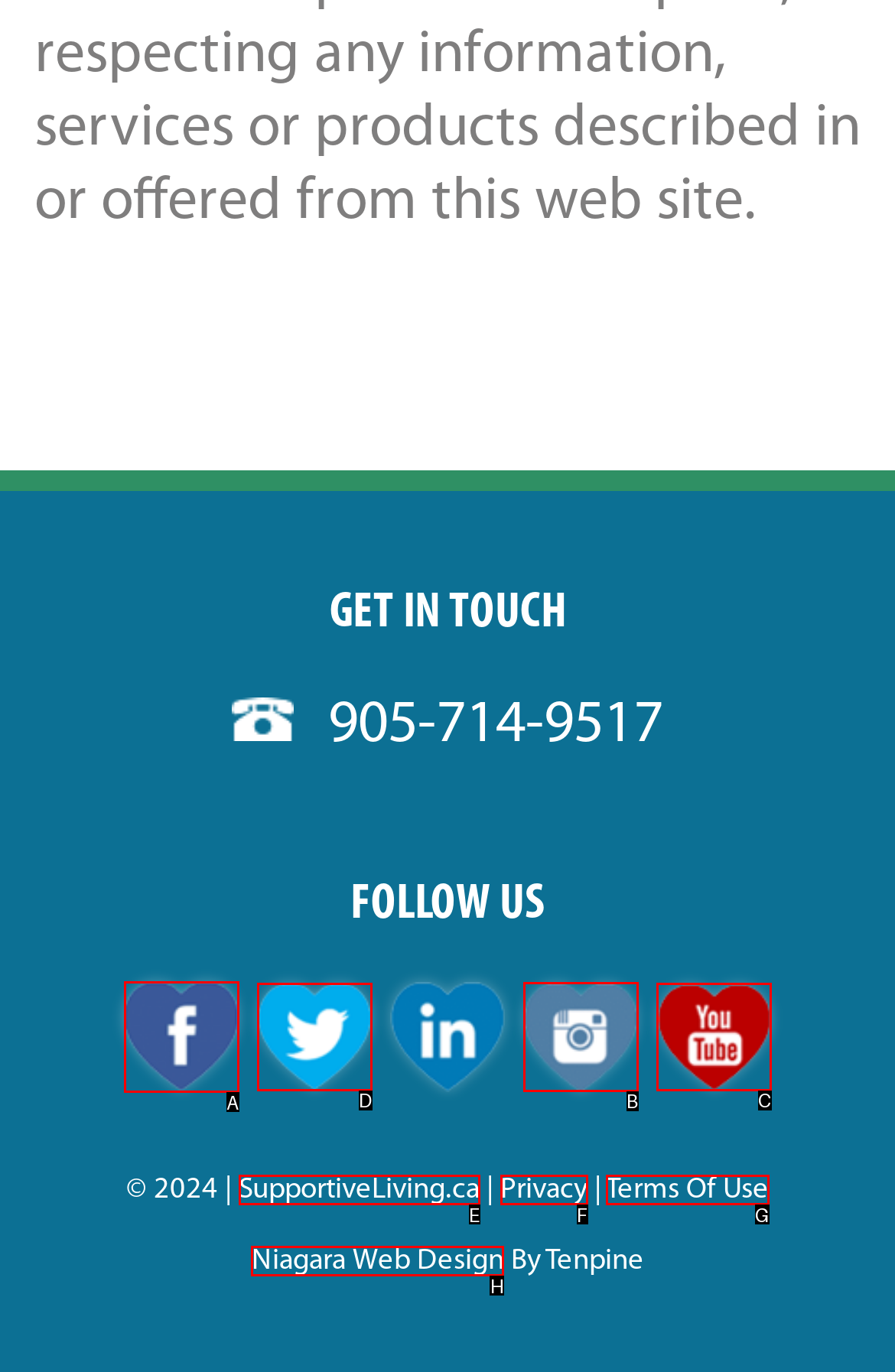Identify which option matches the following description: parent_node: FOLLOW US
Answer by giving the letter of the correct option directly.

C